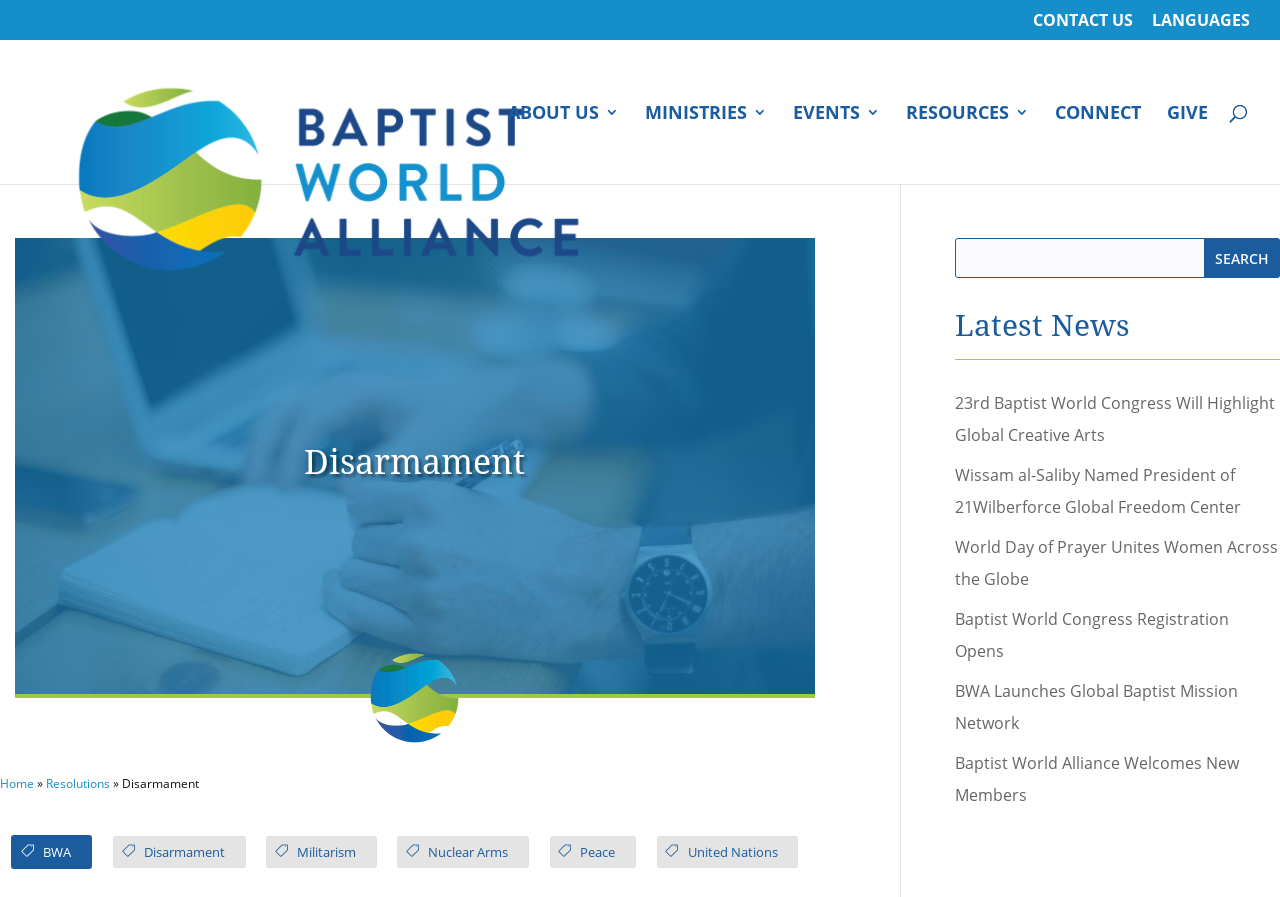Bounding box coordinates should be provided in the format (top-left x, top-left y, bottom-right x, bottom-right y) with all values between 0 and 1. Identify the bounding box for this UI element: united nations

[0.513, 0.932, 0.623, 0.967]